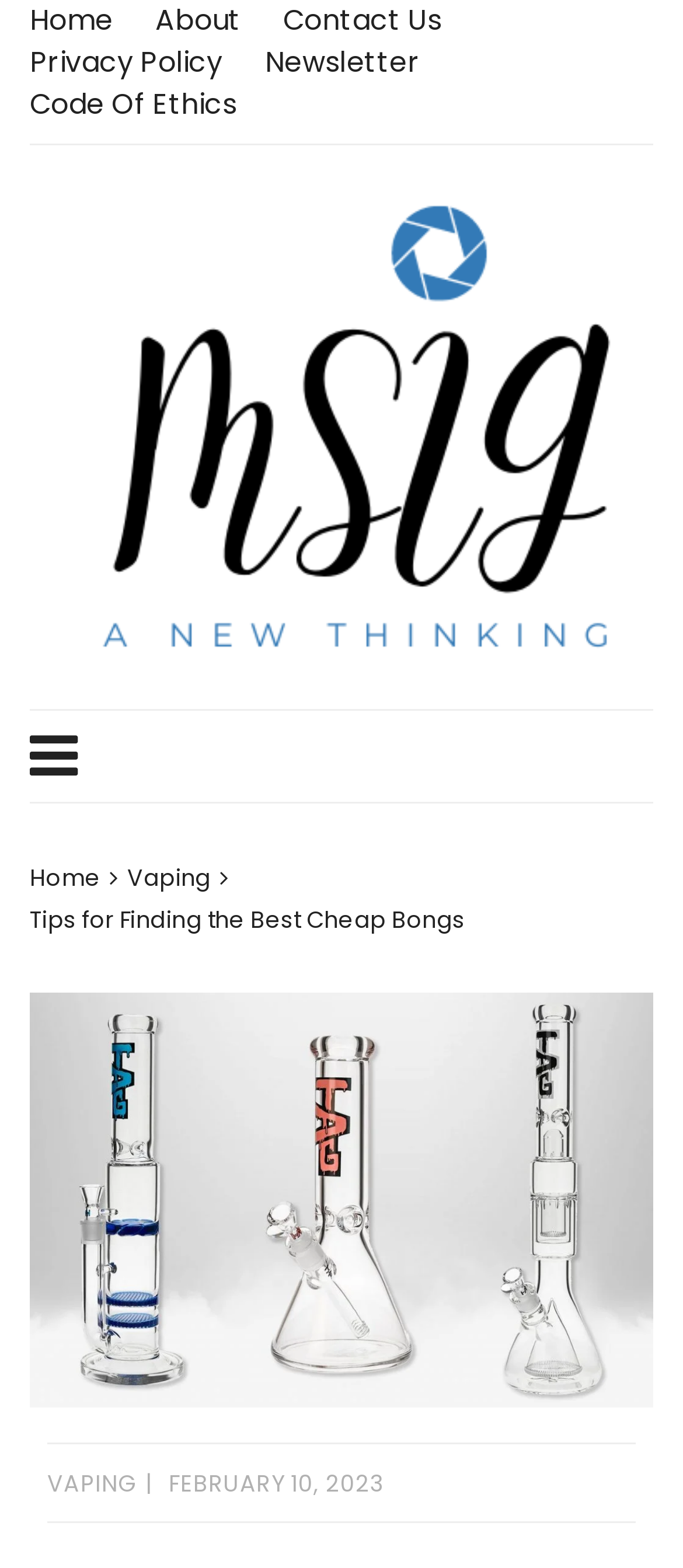Find and specify the bounding box coordinates that correspond to the clickable region for the instruction: "go to home page".

[0.043, 0.0, 0.166, 0.027]